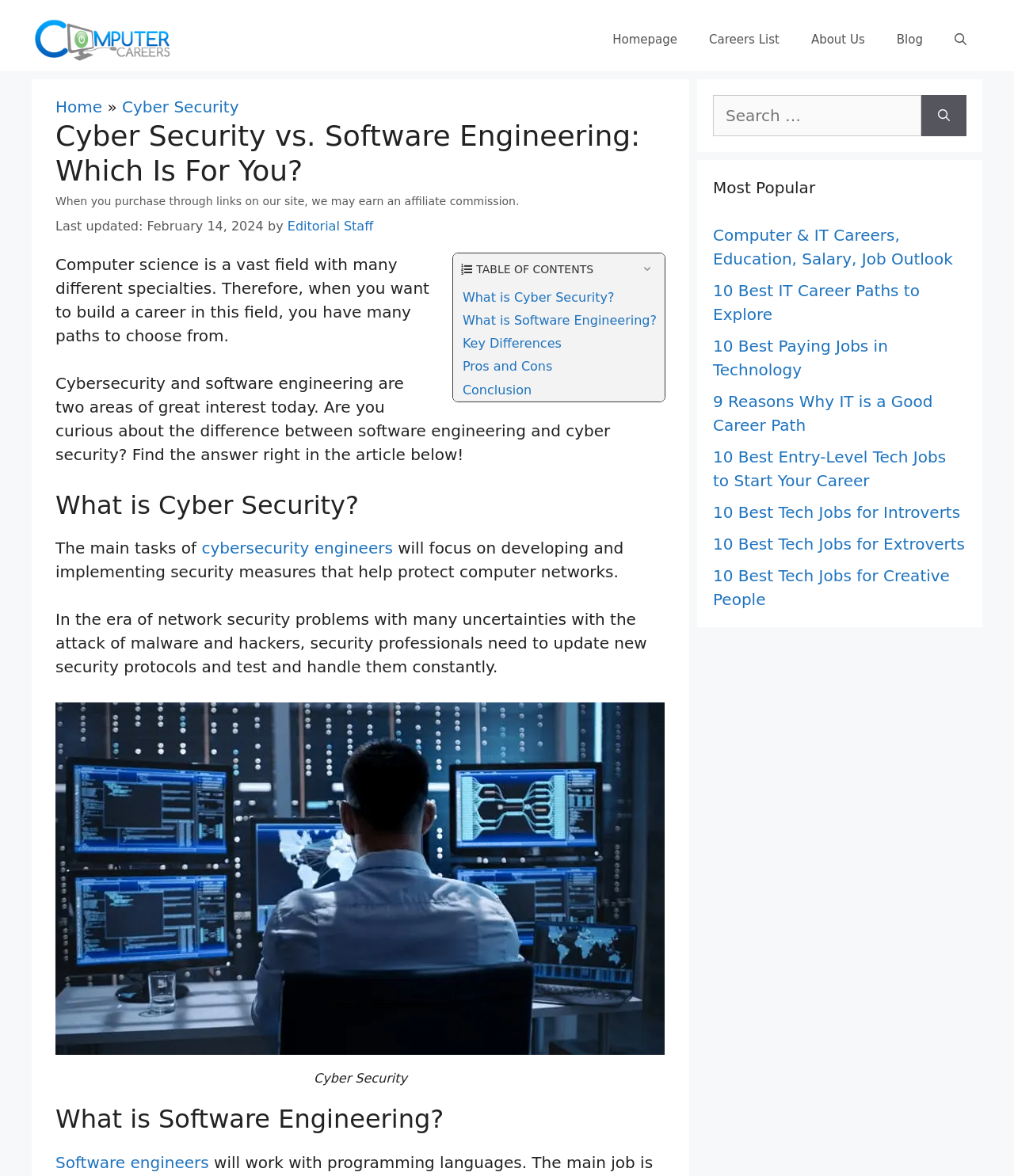What is the main topic of this webpage?
Respond to the question with a well-detailed and thorough answer.

Based on the heading 'Cyber Security vs. Software Engineering: Which Is For You?' and the content of the webpage, it is clear that the main topic is comparing and contrasting cyber security and software engineering.